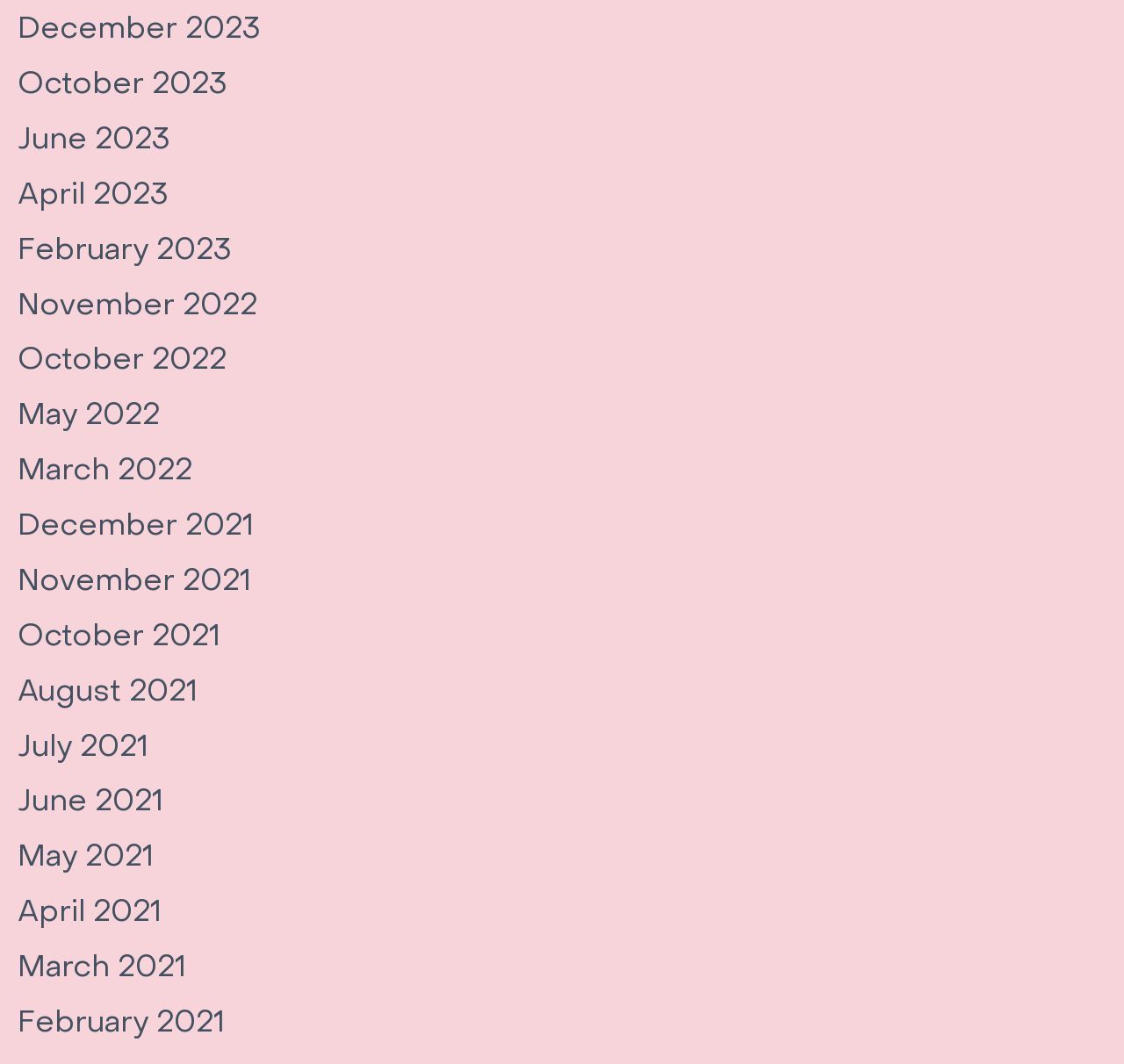Locate the bounding box coordinates of the element that should be clicked to fulfill the instruction: "check November 2021".

[0.016, 0.527, 0.223, 0.563]